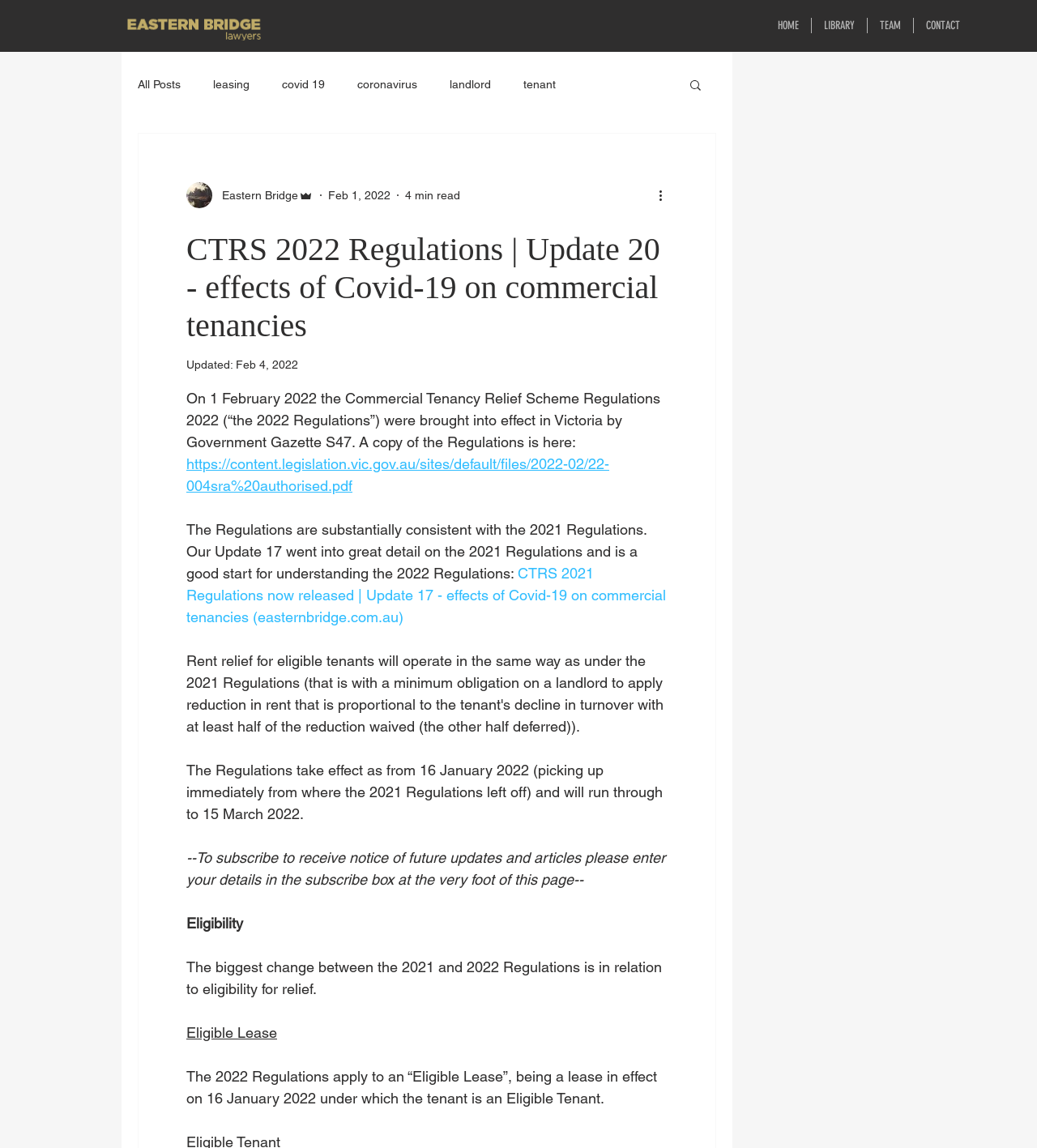Locate and extract the headline of this webpage.

CTRS 2022 Regulations | Update 20 - effects of Covid-19 on commercial tenancies